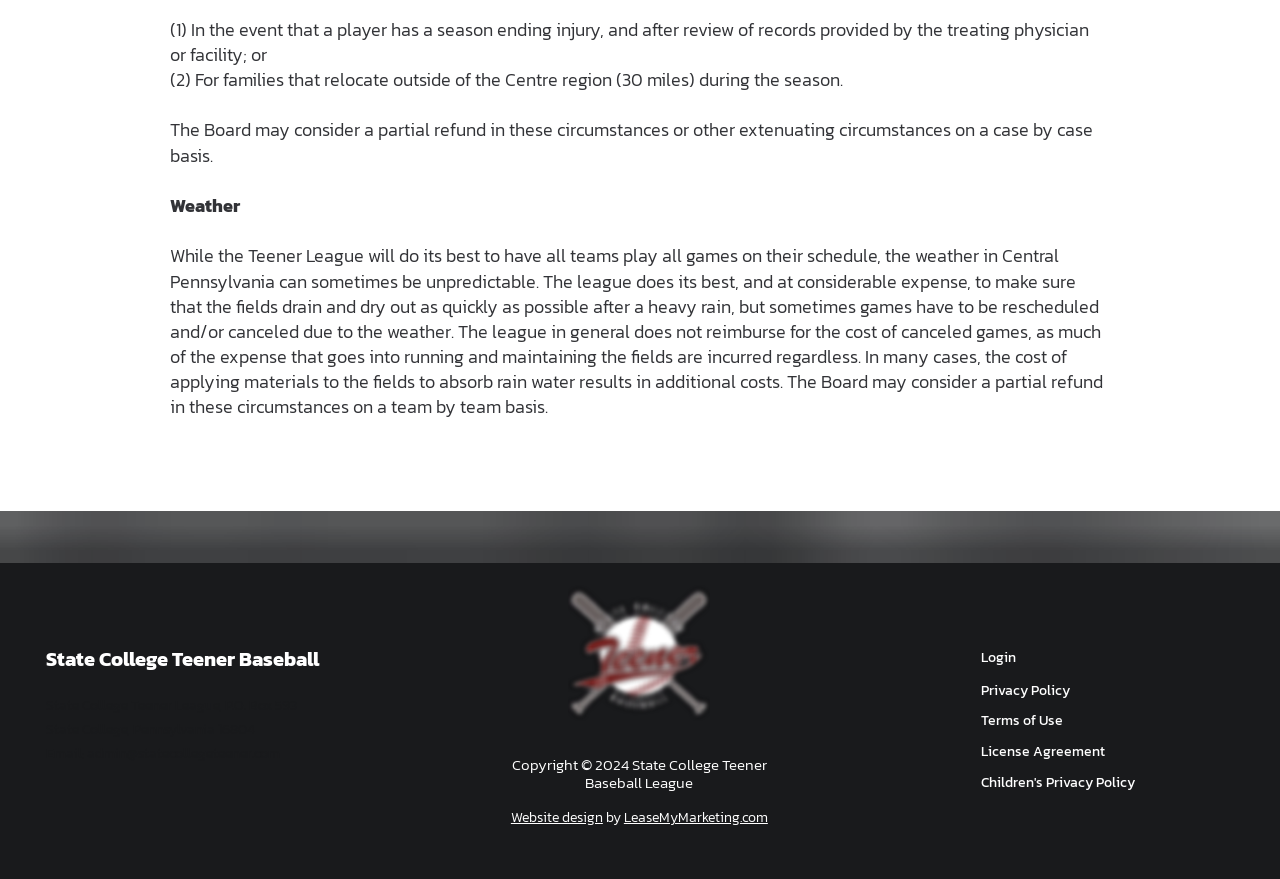Please give a short response to the question using one word or a phrase:
What is the email address of the league?

admin@statecollegeteener.com